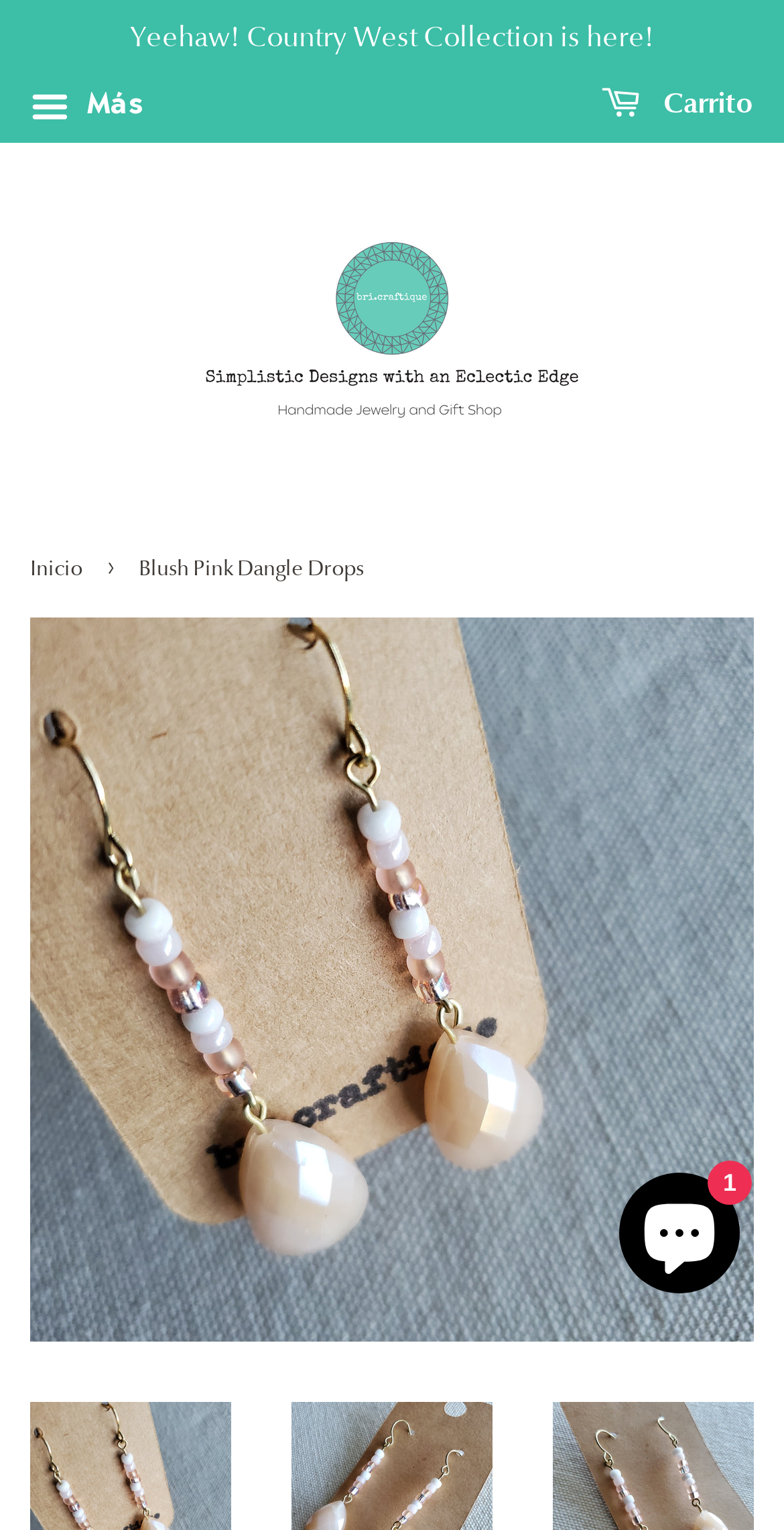What is the name of the collection mentioned on the page?
Kindly offer a detailed explanation using the data available in the image.

I found the name of the collection by looking at the link element with the text 'Yeehaw! Country West Collection is here!' which is located at the top of the page.